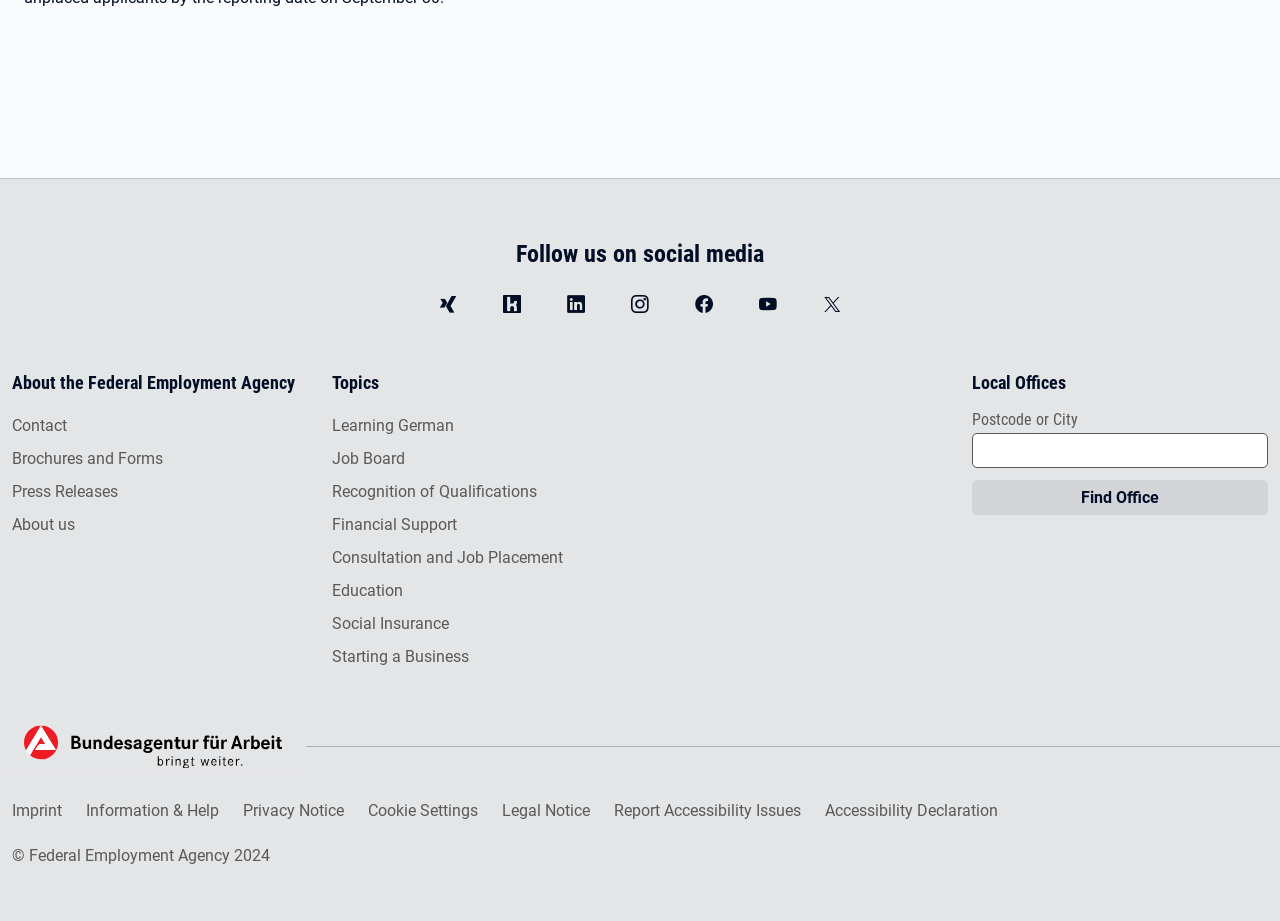Using the description "About us", locate and provide the bounding box of the UI element.

[0.009, 0.553, 0.059, 0.588]